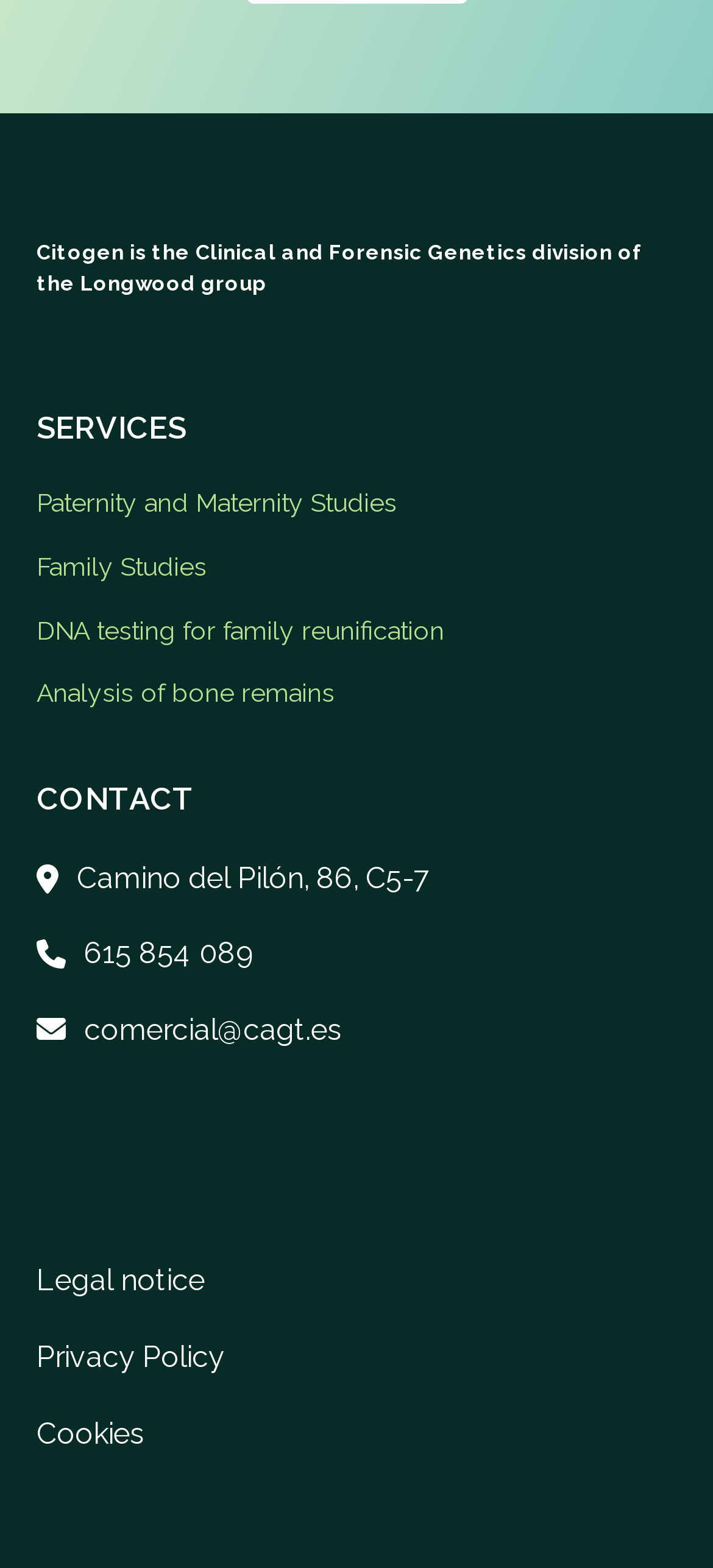What is the purpose of the company?
Use the image to answer the question with a single word or phrase.

Clinical and Forensic Genetics